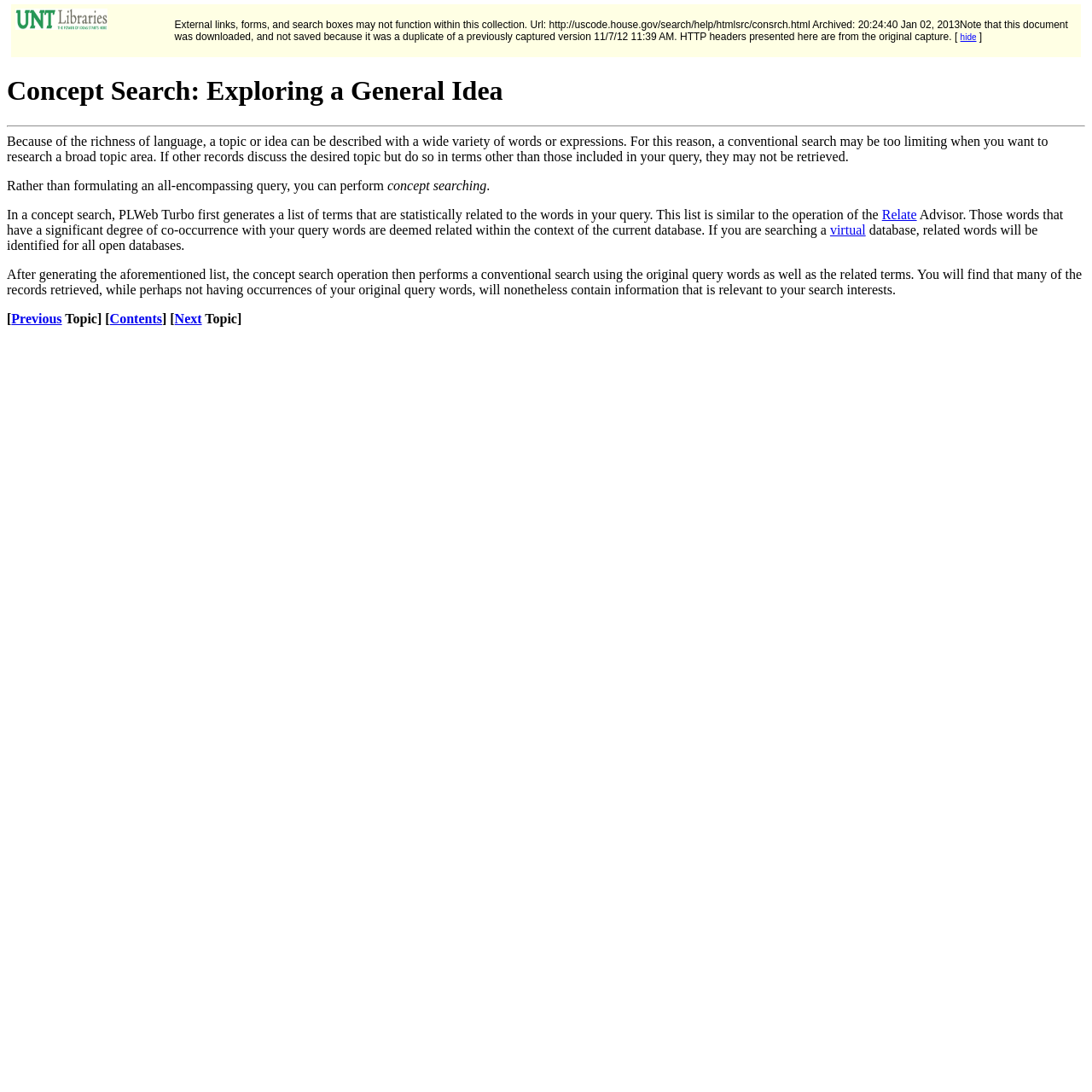What is the function of the 'Relate' link?
Can you offer a detailed and complete answer to this question?

The 'Relate' link is likely related to the operation of the Advisor, which generates a list of terms that are statistically related to the words in the query, similar to the concept searching operation.